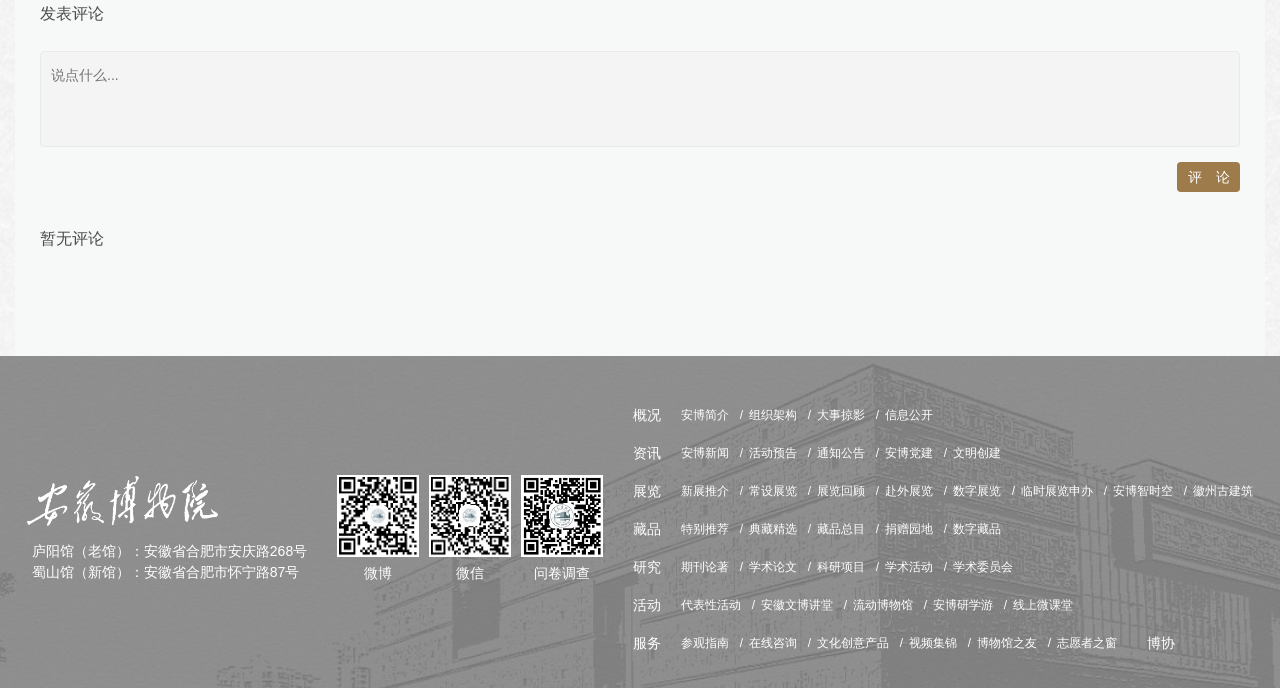Please determine the bounding box coordinates for the UI element described here. Use the format (top-left x, top-left y, bottom-right x, bottom-right y) with values bounded between 0 and 1: parent_node: 评　论 placeholder="说点什么..."

[0.031, 0.074, 0.969, 0.214]